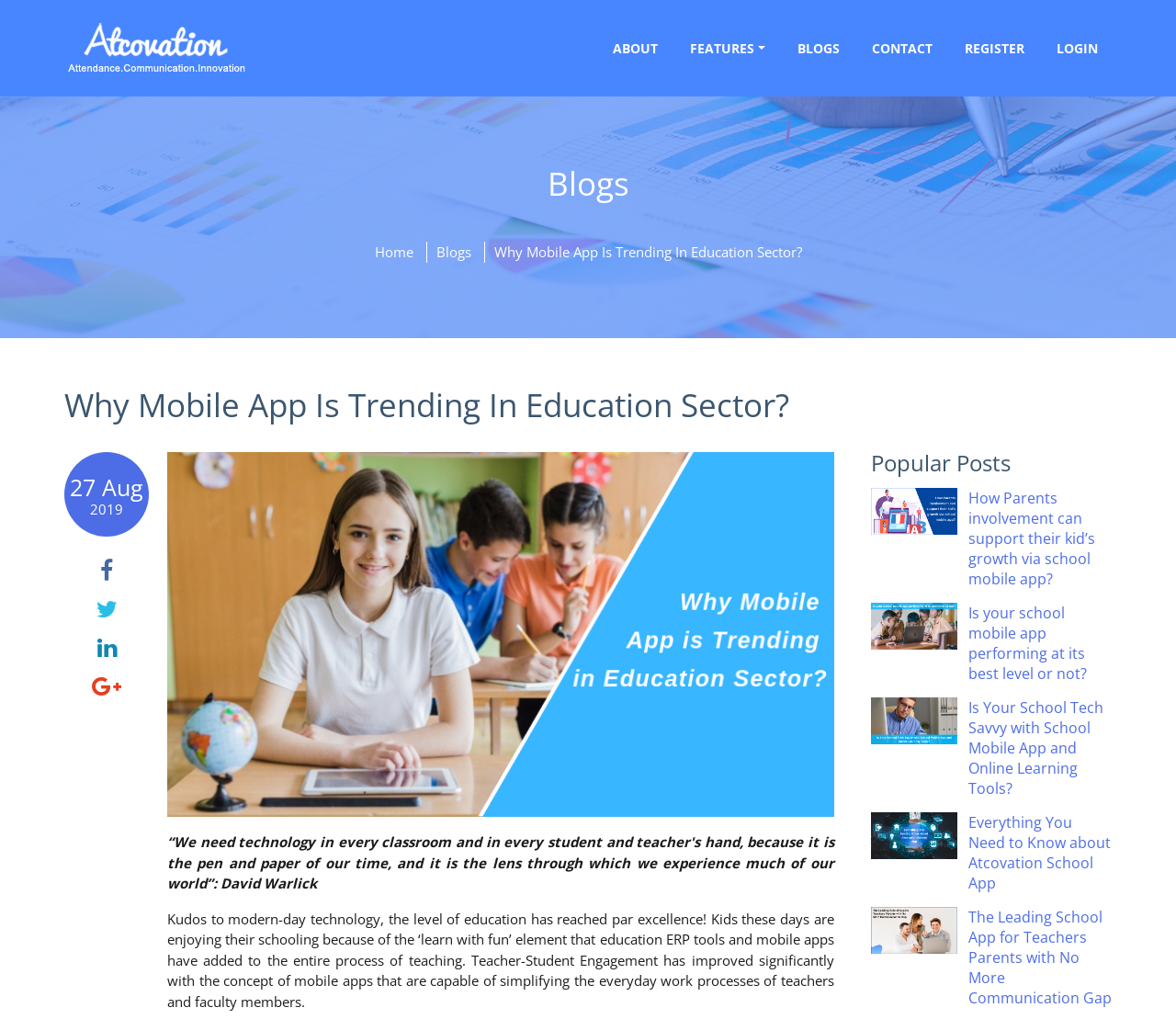Pinpoint the bounding box coordinates of the clickable element needed to complete the instruction: "View the 'Popular Posts'". The coordinates should be provided as four float numbers between 0 and 1: [left, top, right, bottom].

[0.74, 0.443, 0.945, 0.465]